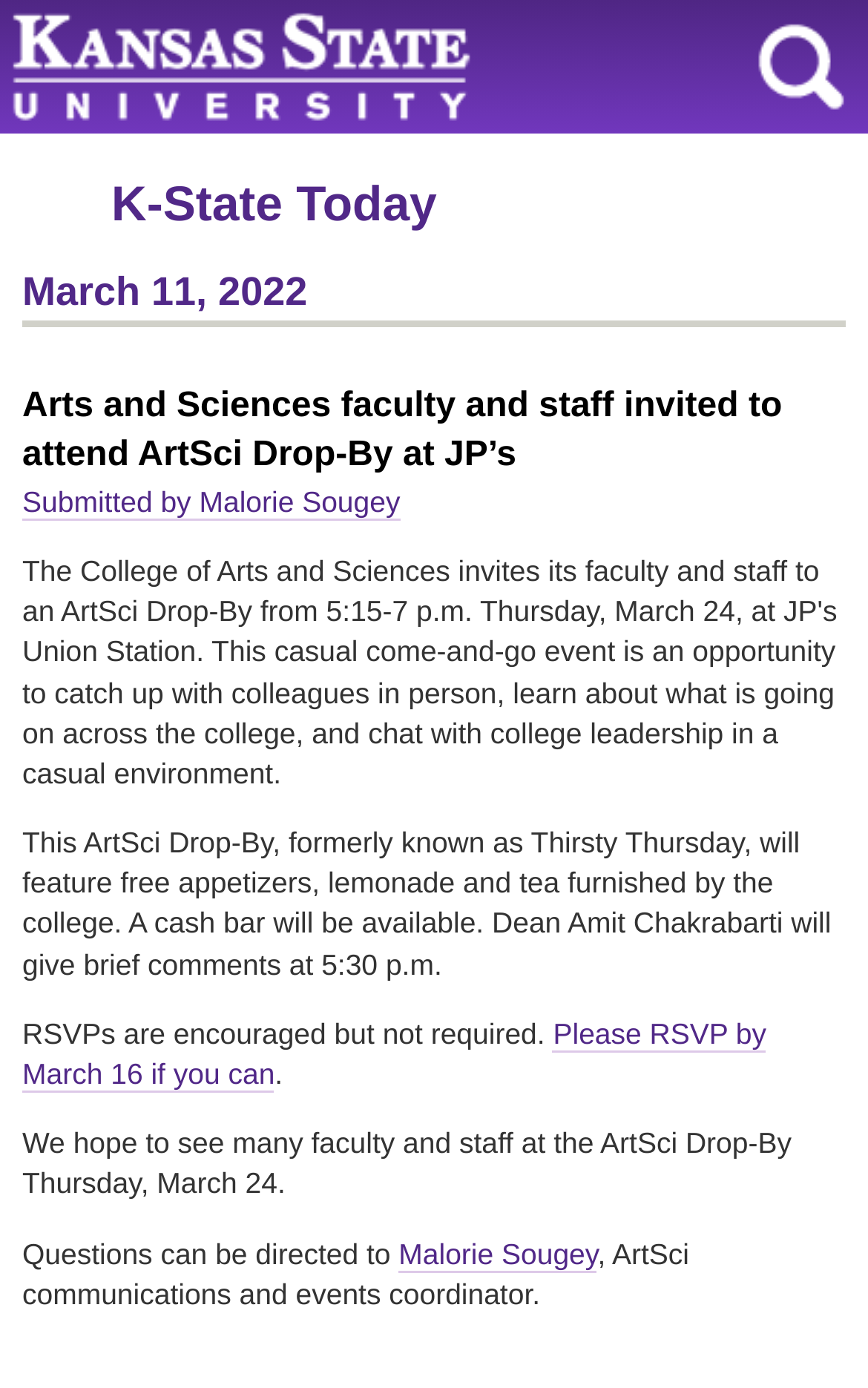Who is the dean mentioned in the webpage?
Based on the image content, provide your answer in one word or a short phrase.

Amit Chakrabarti